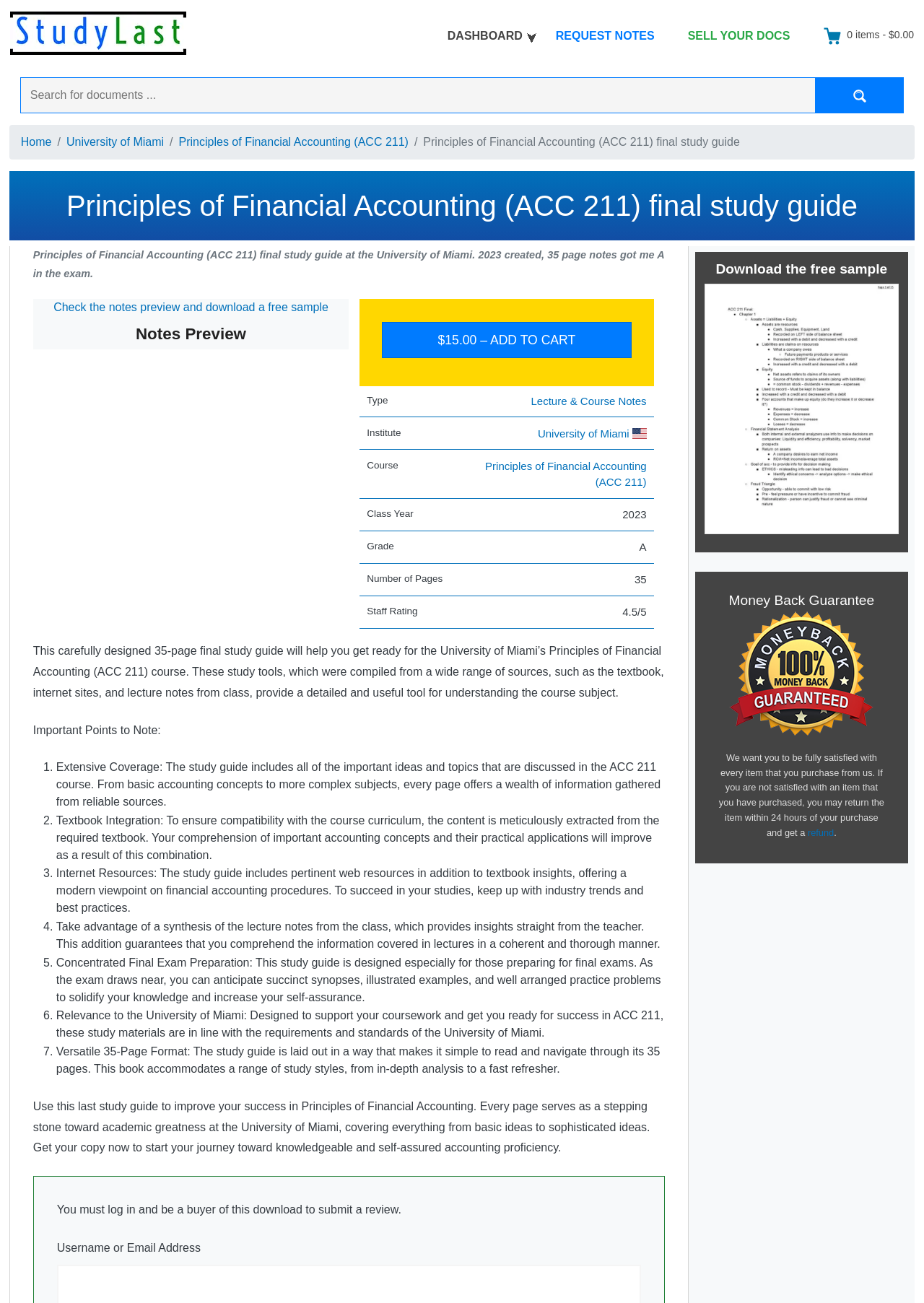Locate the bounding box coordinates of the UI element described by: "parent_node: StudyLast". Provide the coordinates as four float numbers between 0 and 1, formatted as [left, top, right, bottom].

[0.011, 0.009, 0.202, 0.042]